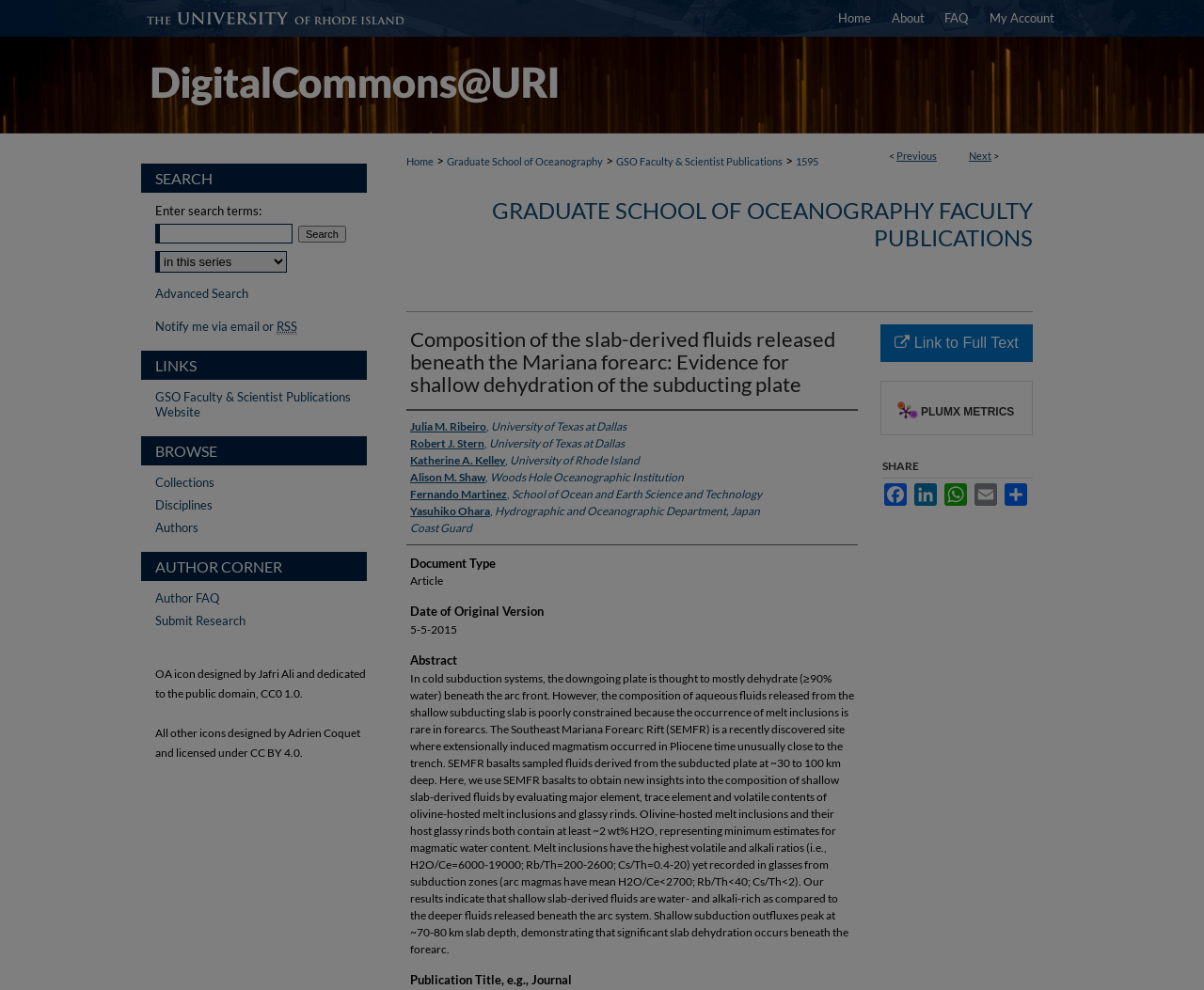Given the following UI element description: "OPINION & COMMENT", find the bounding box coordinates in the webpage screenshot.

None